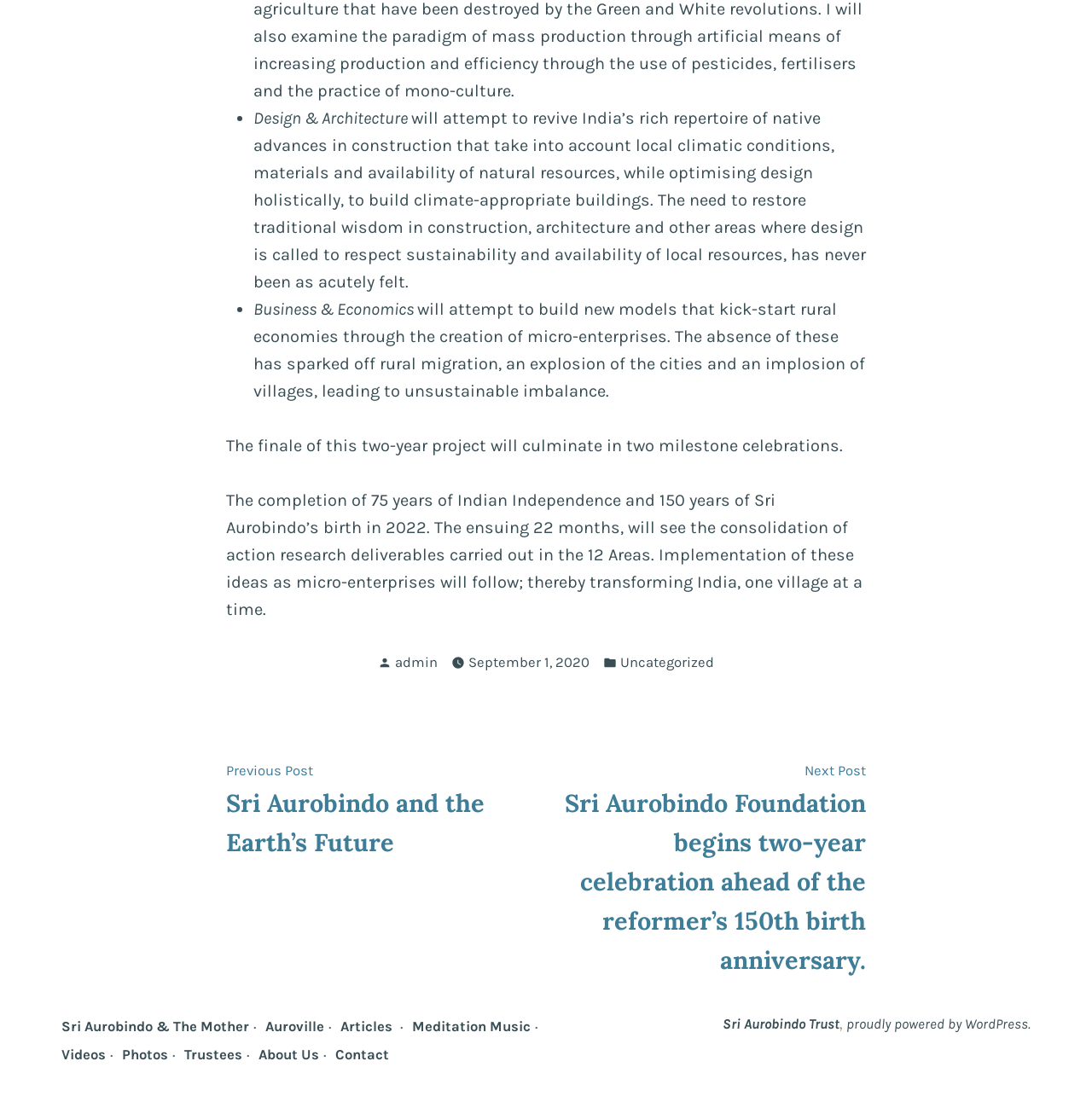Can you identify the bounding box coordinates of the clickable region needed to carry out this instruction: 'Log in / create account'? The coordinates should be four float numbers within the range of 0 to 1, stated as [left, top, right, bottom].

None